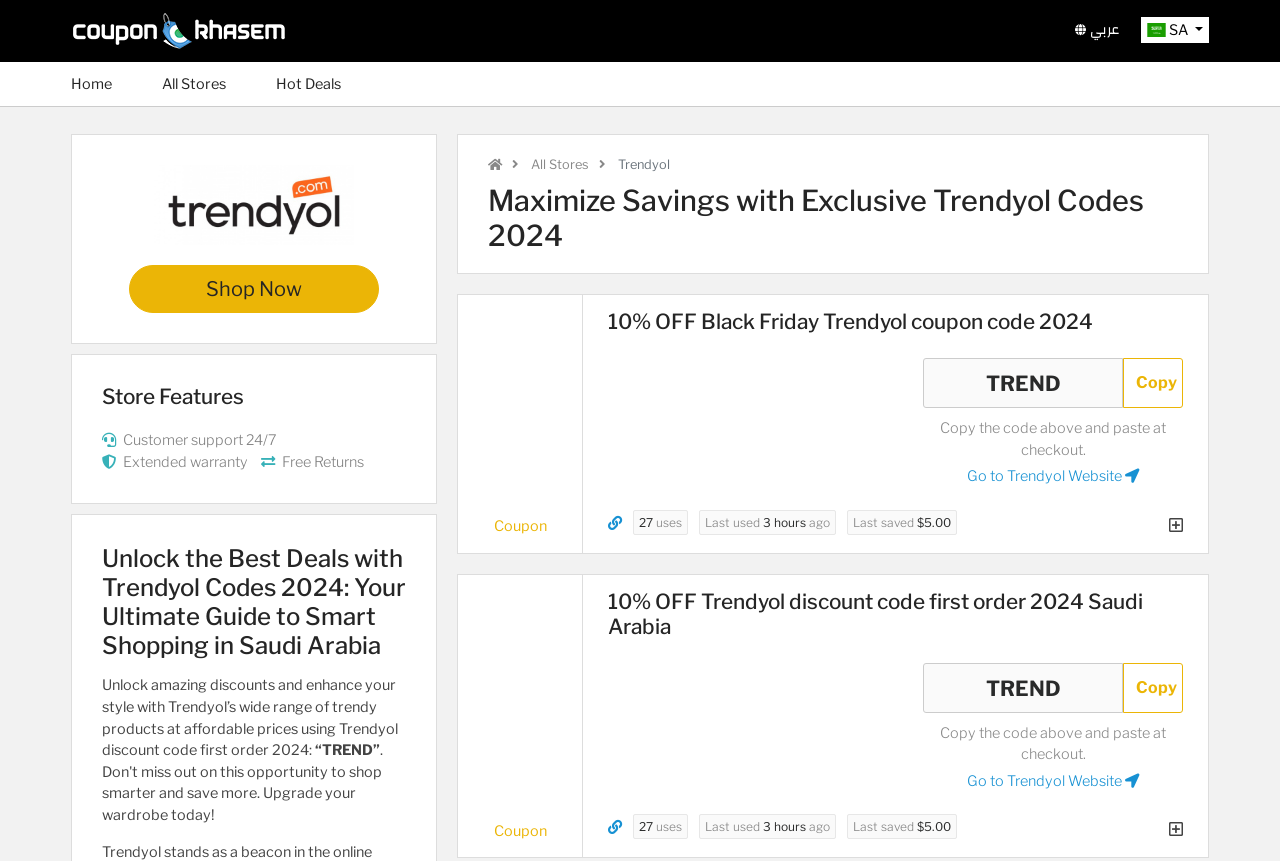Determine the bounding box for the UI element described here: "input value="TREND" TREND".

[0.728, 0.427, 0.87, 0.464]